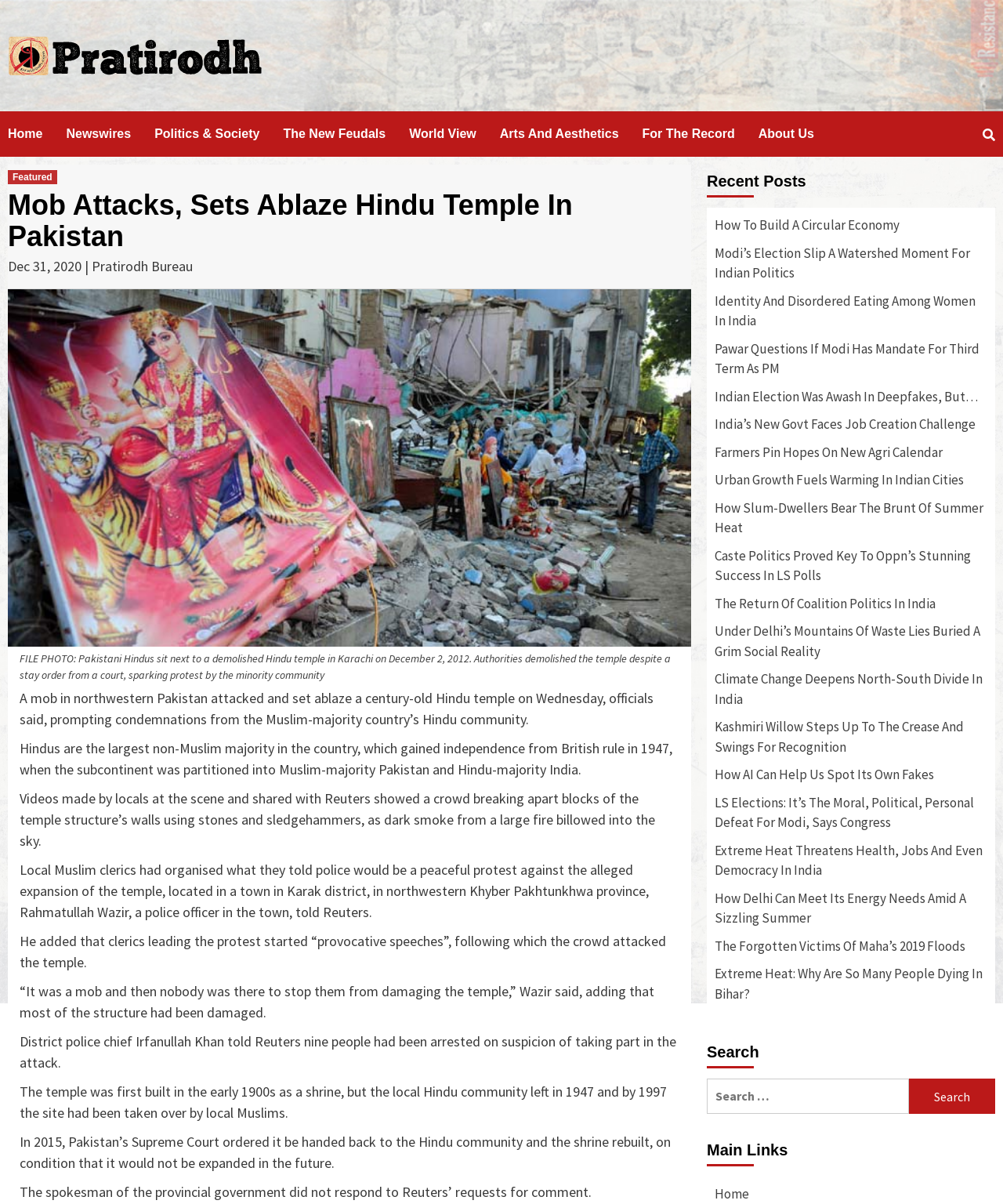Please find the bounding box for the UI component described as follows: "About Us".

[0.756, 0.092, 0.835, 0.13]